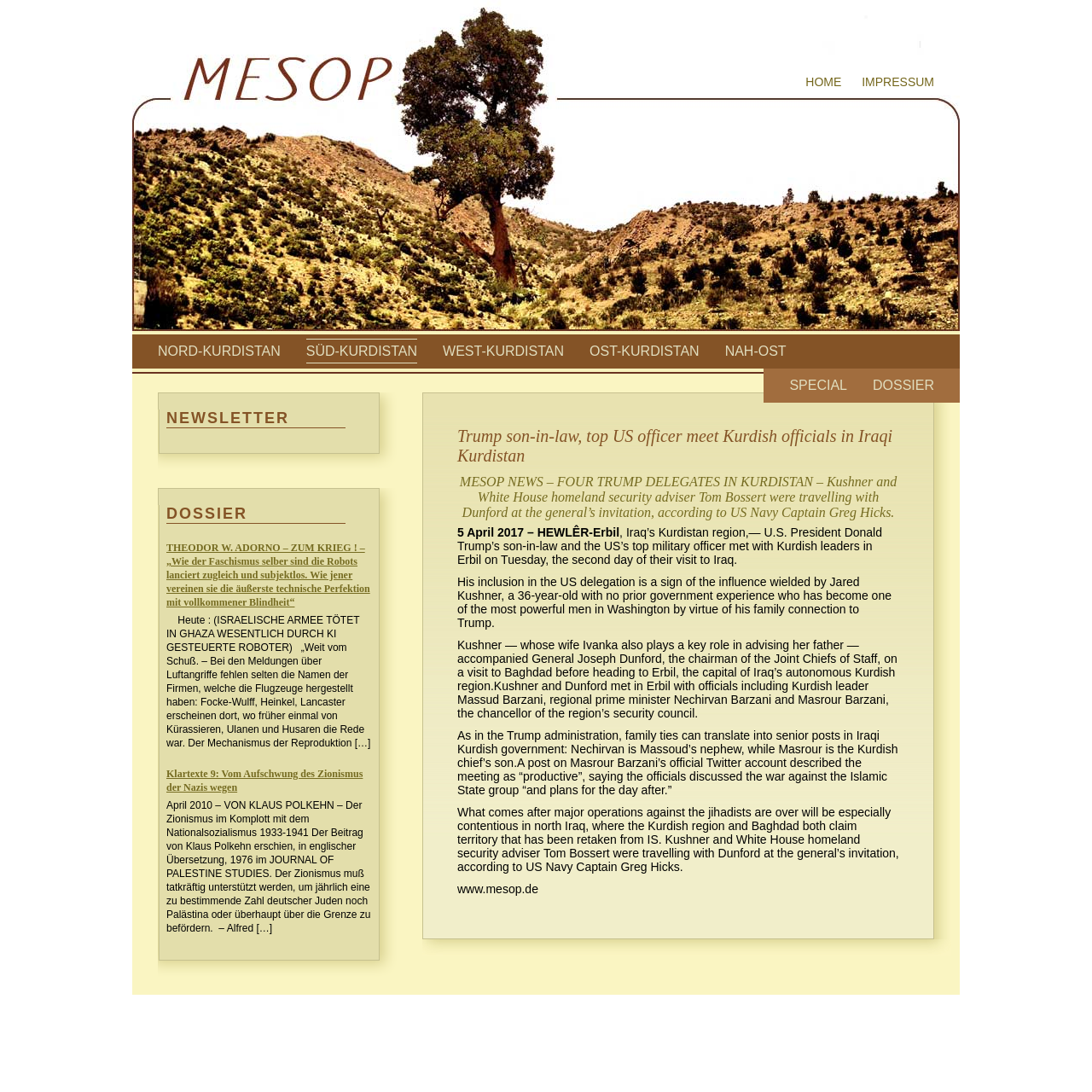Please determine the bounding box coordinates for the element that should be clicked to follow these instructions: "Click on HOME".

[0.738, 0.069, 0.771, 0.081]